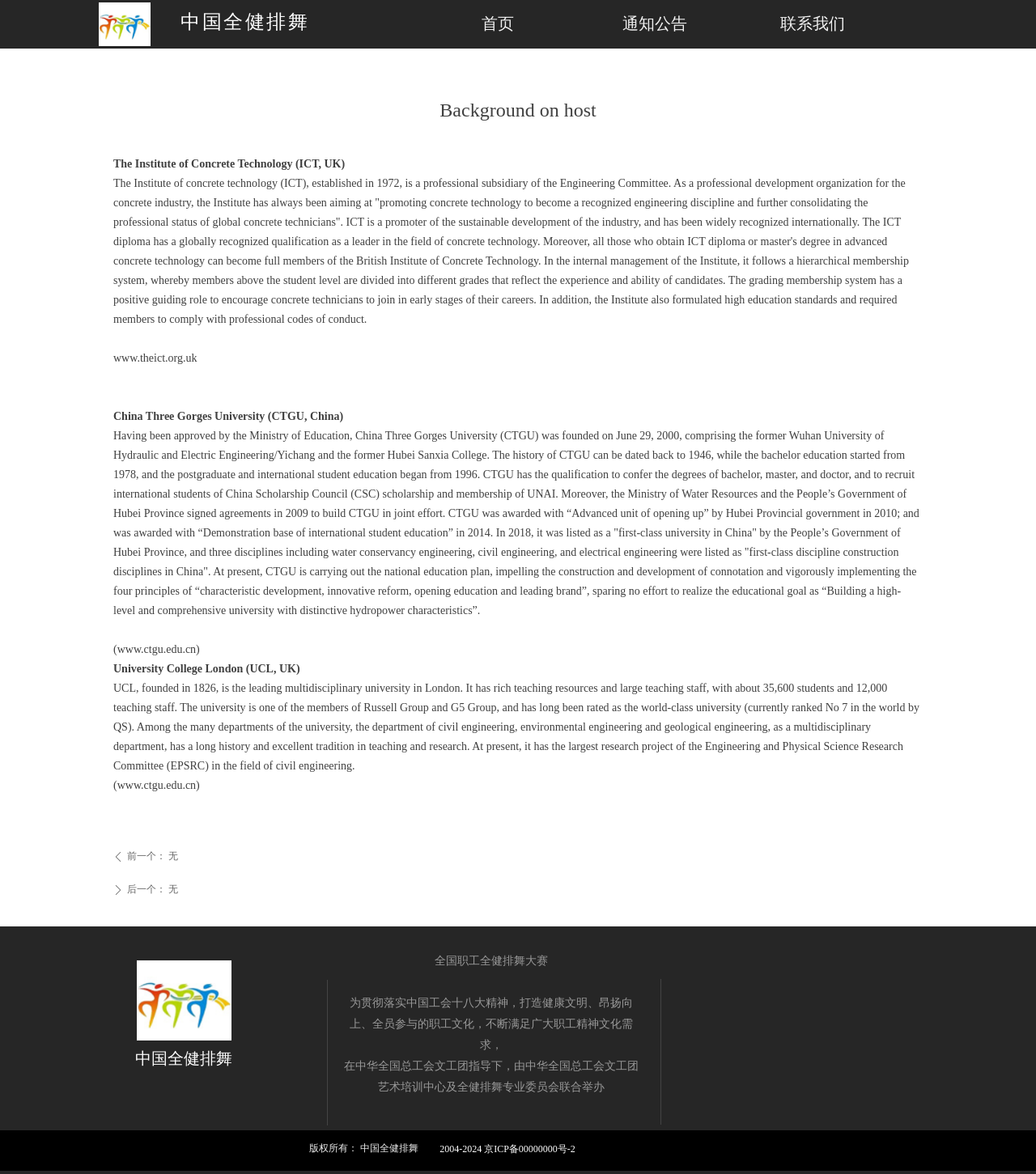Provide a brief response to the question below using a single word or phrase: 
What is the name of the university founded in 1826?

University College London